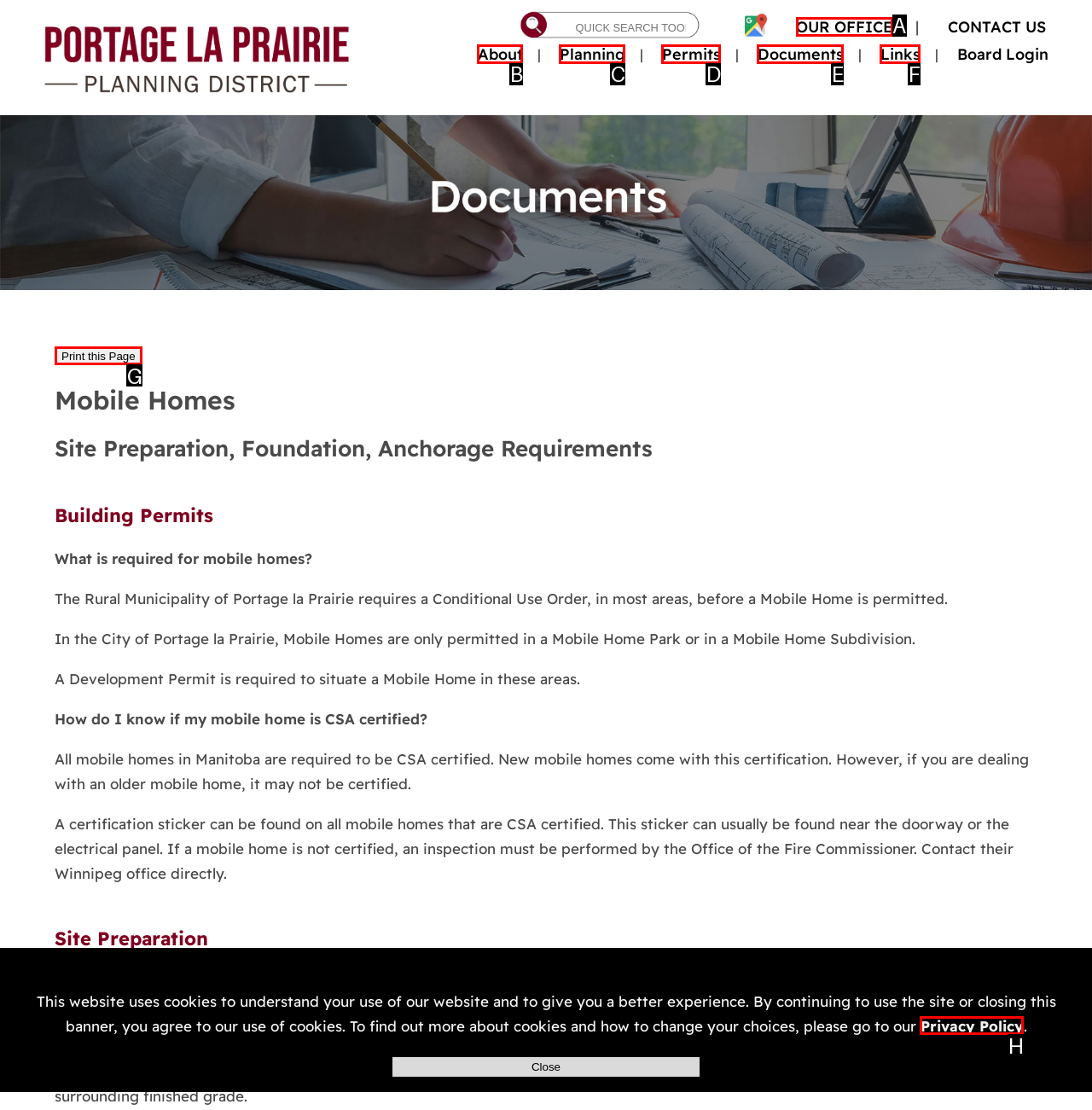Match the following description to the correct HTML element: Privacy Policy Indicate your choice by providing the letter.

H